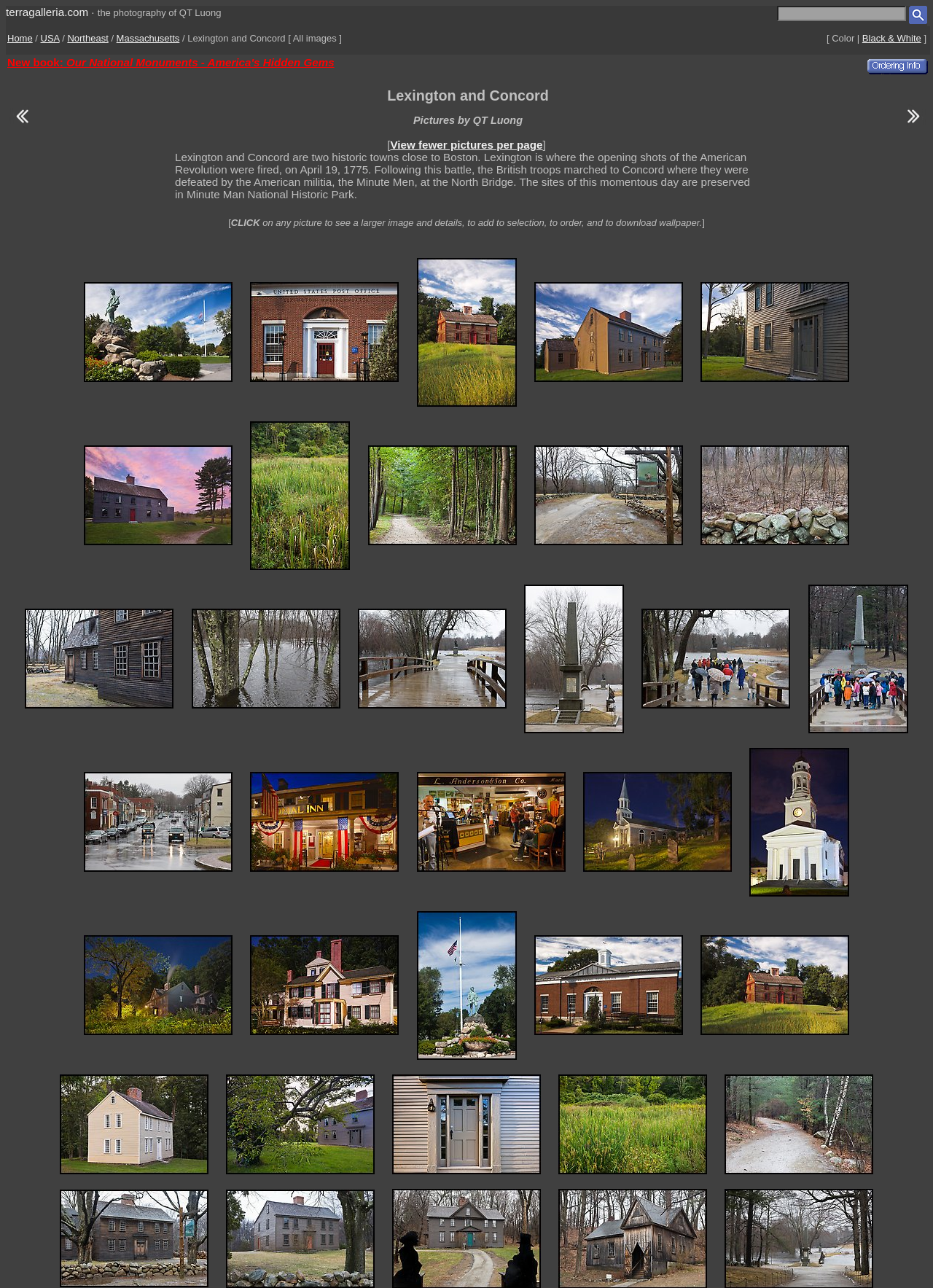What can you do when you click on a picture?
Using the image as a reference, give an elaborate response to the question.

When you click on a picture, you can see a larger image and details, as stated in the text on the webpage. This suggests that clicking on a picture will take you to a new page or display a popup with more information about the image.